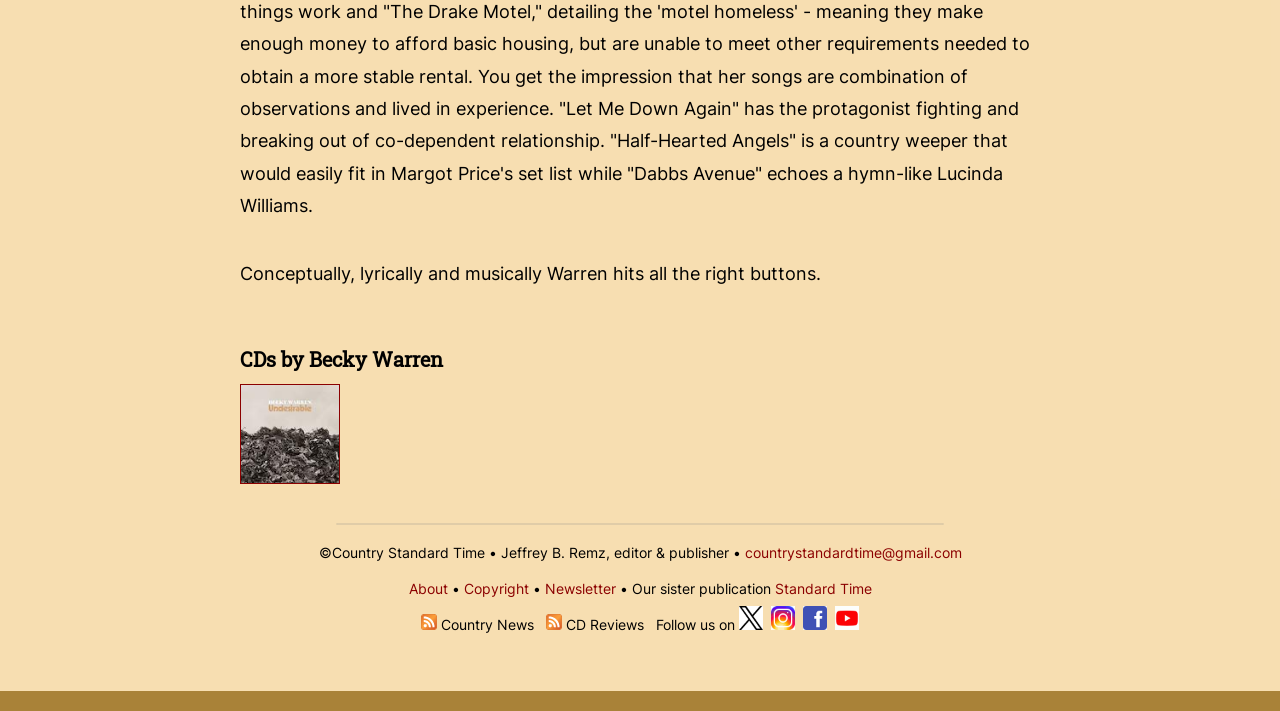Using a single word or phrase, answer the following question: 
How many social media platforms are mentioned on this webpage?

4